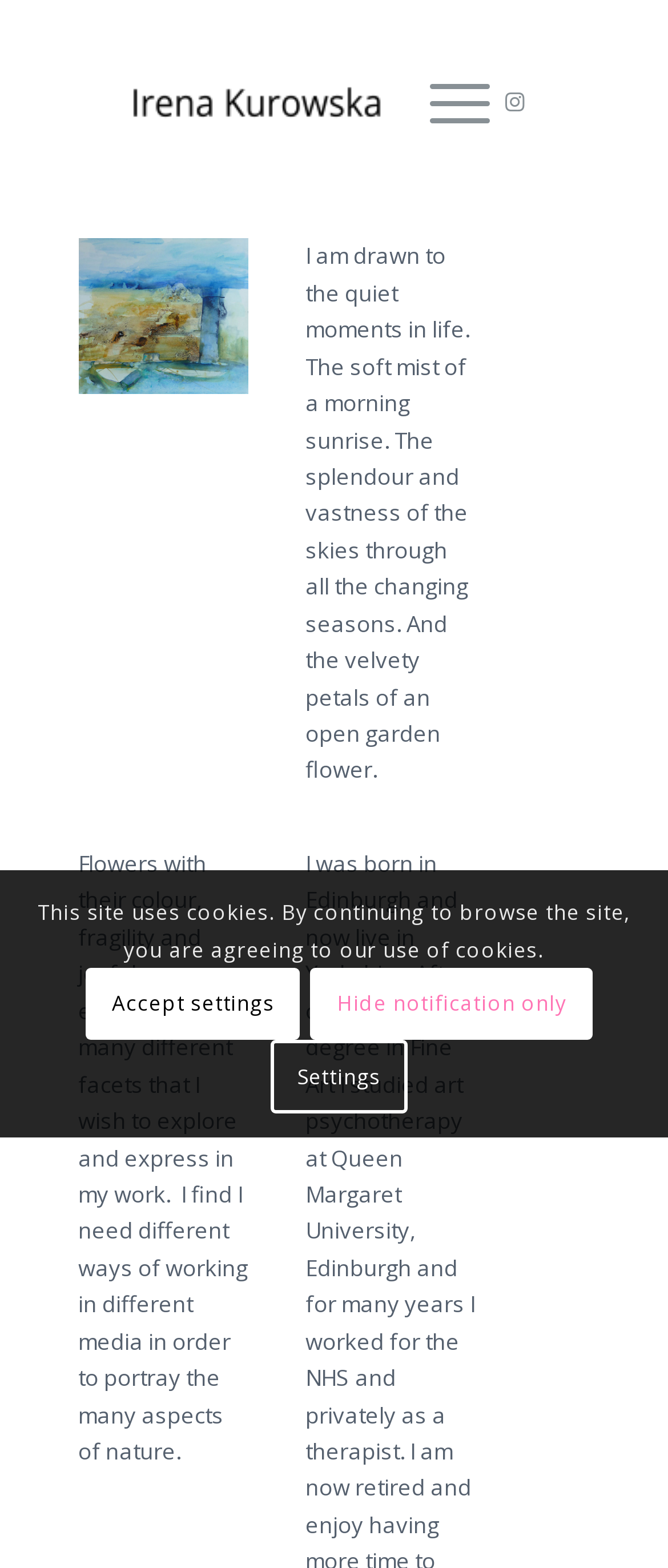Examine the image and give a thorough answer to the following question:
What is the format of the artist's profile picture?

The format of the artist's profile picture is mentioned in the image description 'Landscape profile picture' which suggests that the profile picture is in a landscape format.